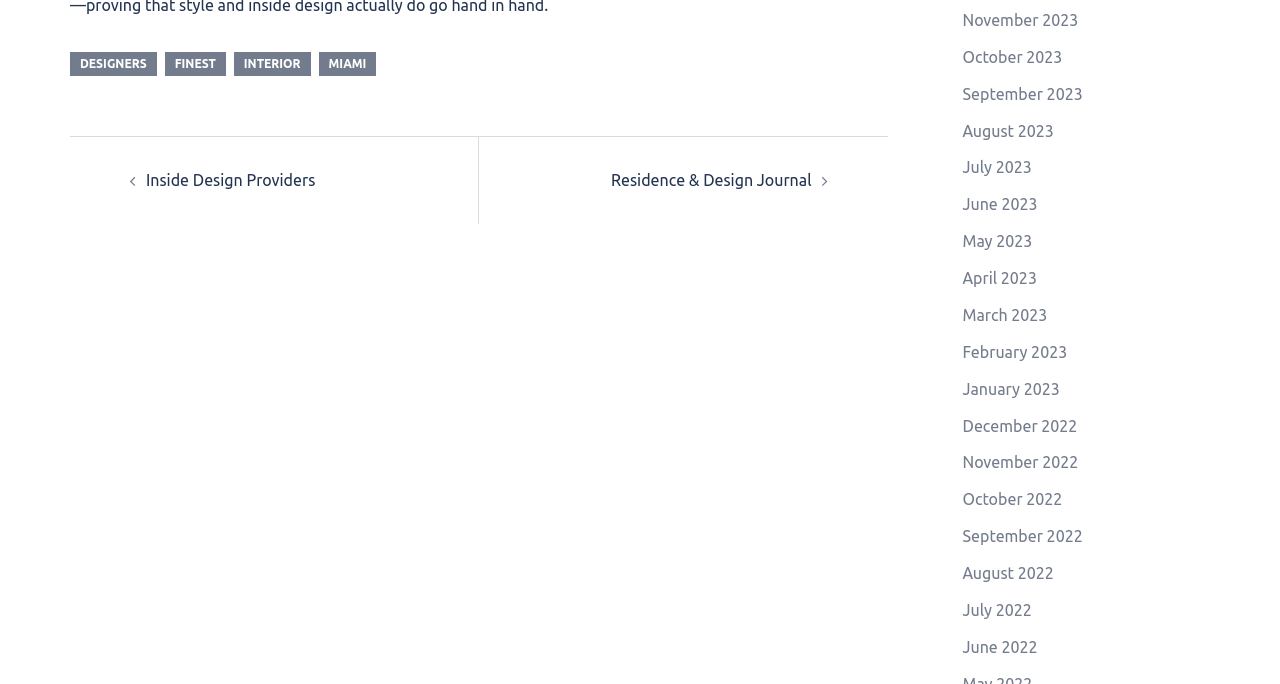Respond to the following question with a brief word or phrase:
What is the purpose of the 'Post navigation' heading?

Separate sections